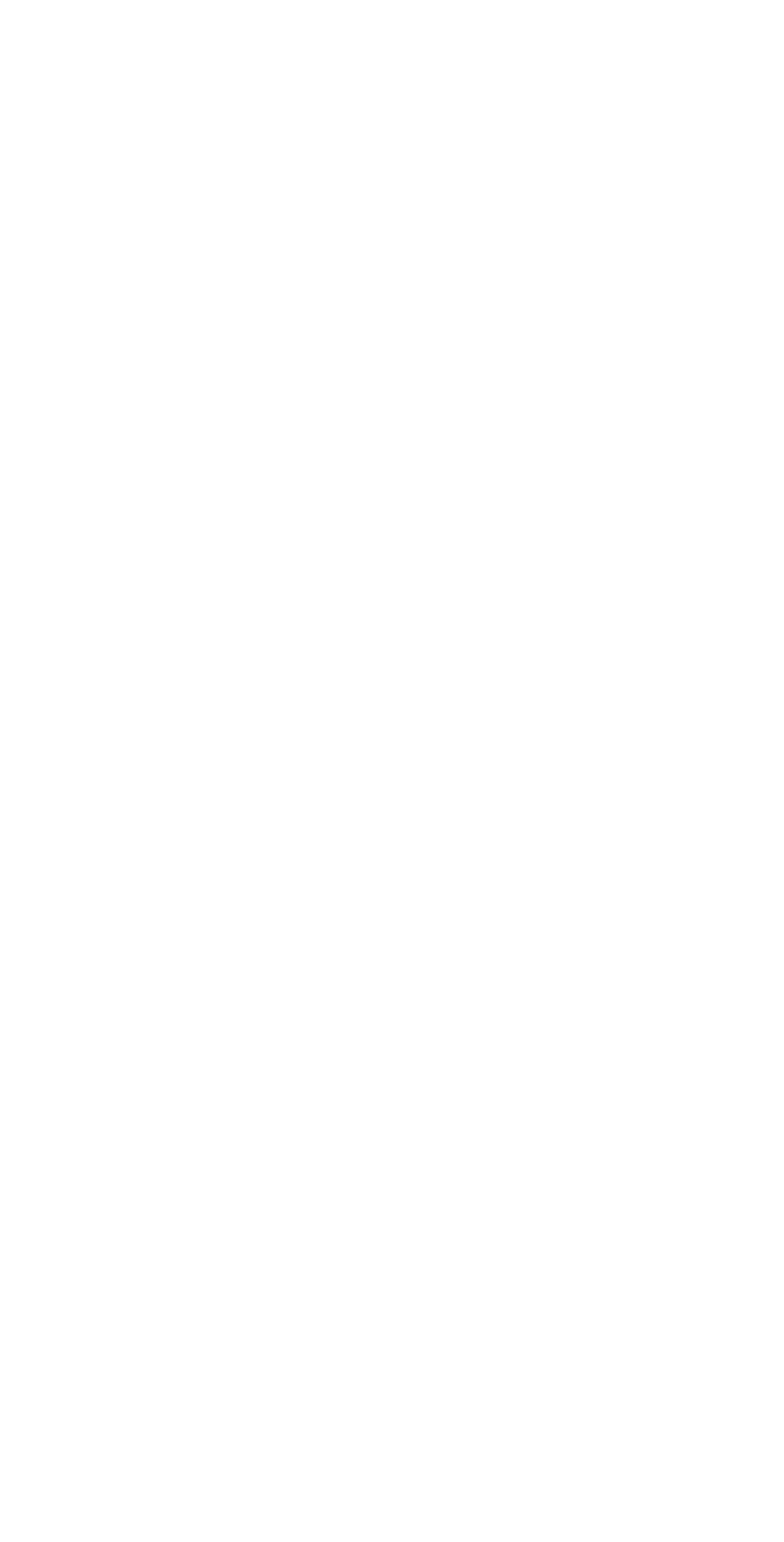What categories can users browse stories by?
Give a single word or phrase answer based on the content of the image.

ARTS, ASK EDMOND, etc.